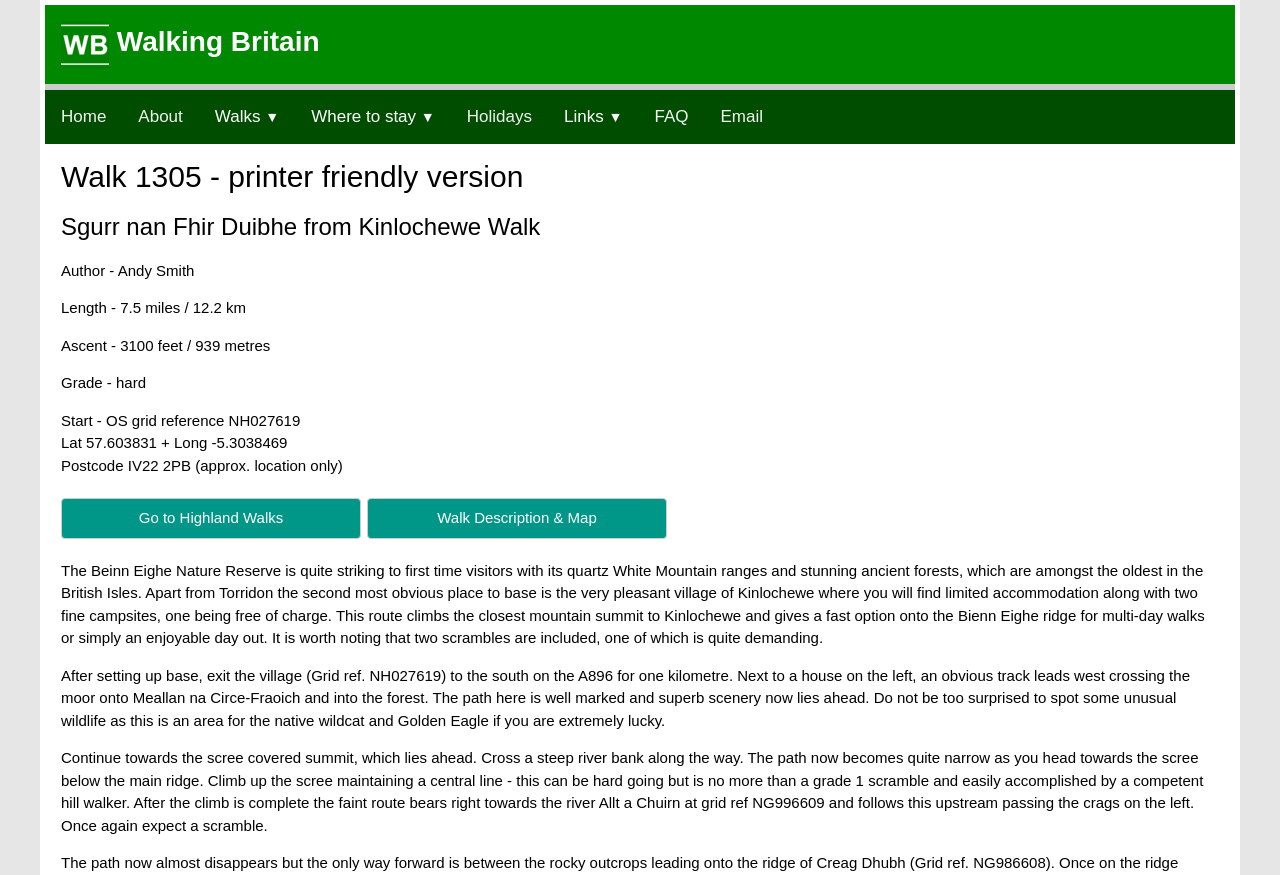Highlight the bounding box of the UI element that corresponds to this description: "Walks ▼".

[0.155, 0.103, 0.231, 0.164]